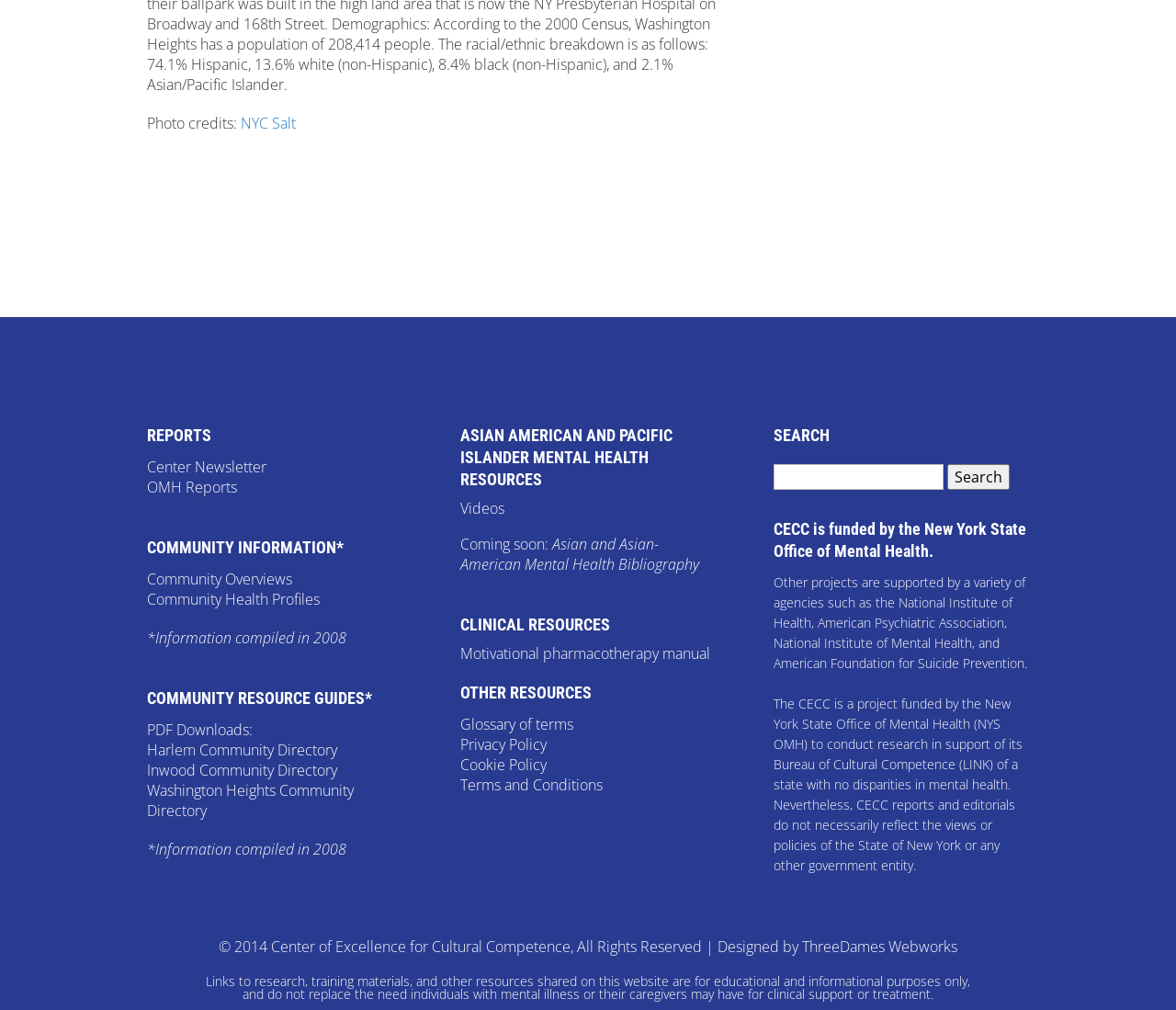What is the organization that funds CECC?
Carefully analyze the image and provide a thorough answer to the question.

I found this information in the section at the bottom of the webpage, where it says 'CECC is funded by the New York State Office of Mental Health.' This suggests that the organization that funds CECC is the New York State Office of Mental Health.